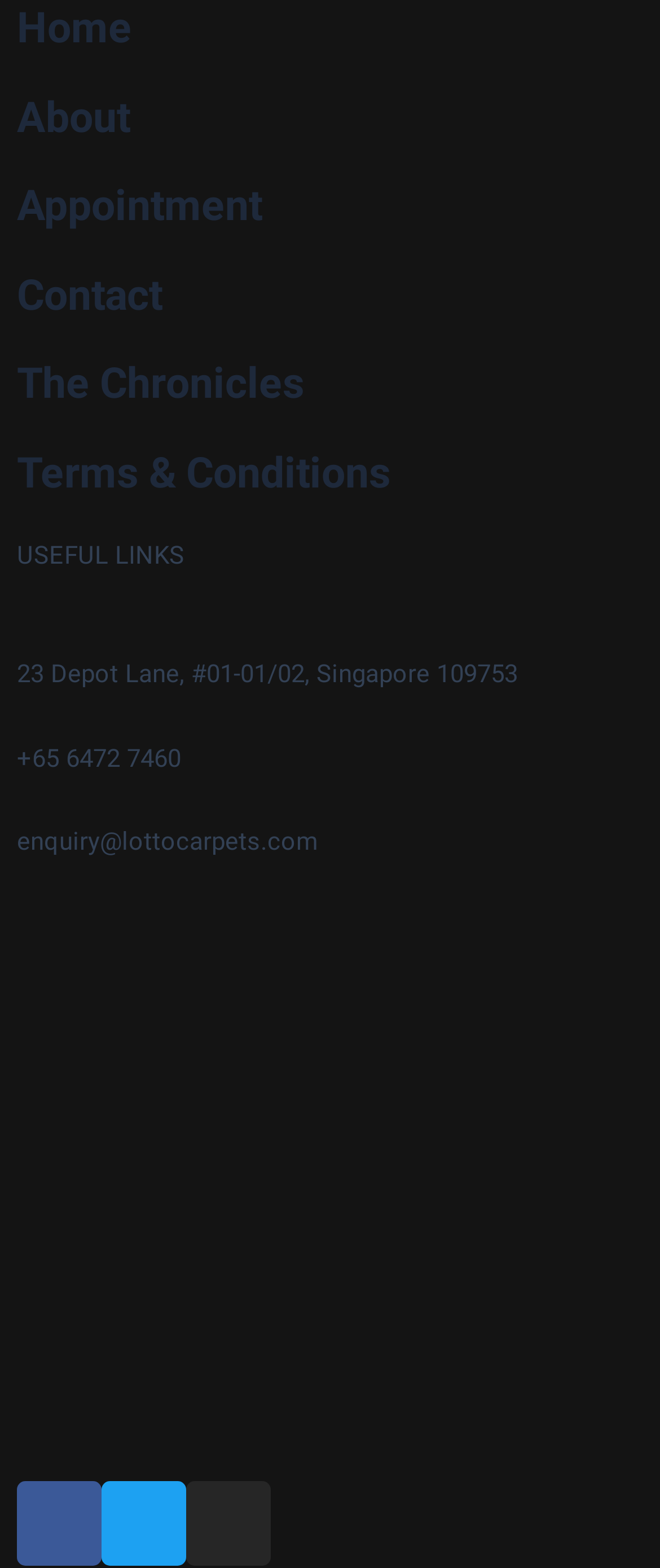Provide the bounding box for the UI element matching this description: "Terms & Conditions".

[0.026, 0.286, 0.592, 0.317]